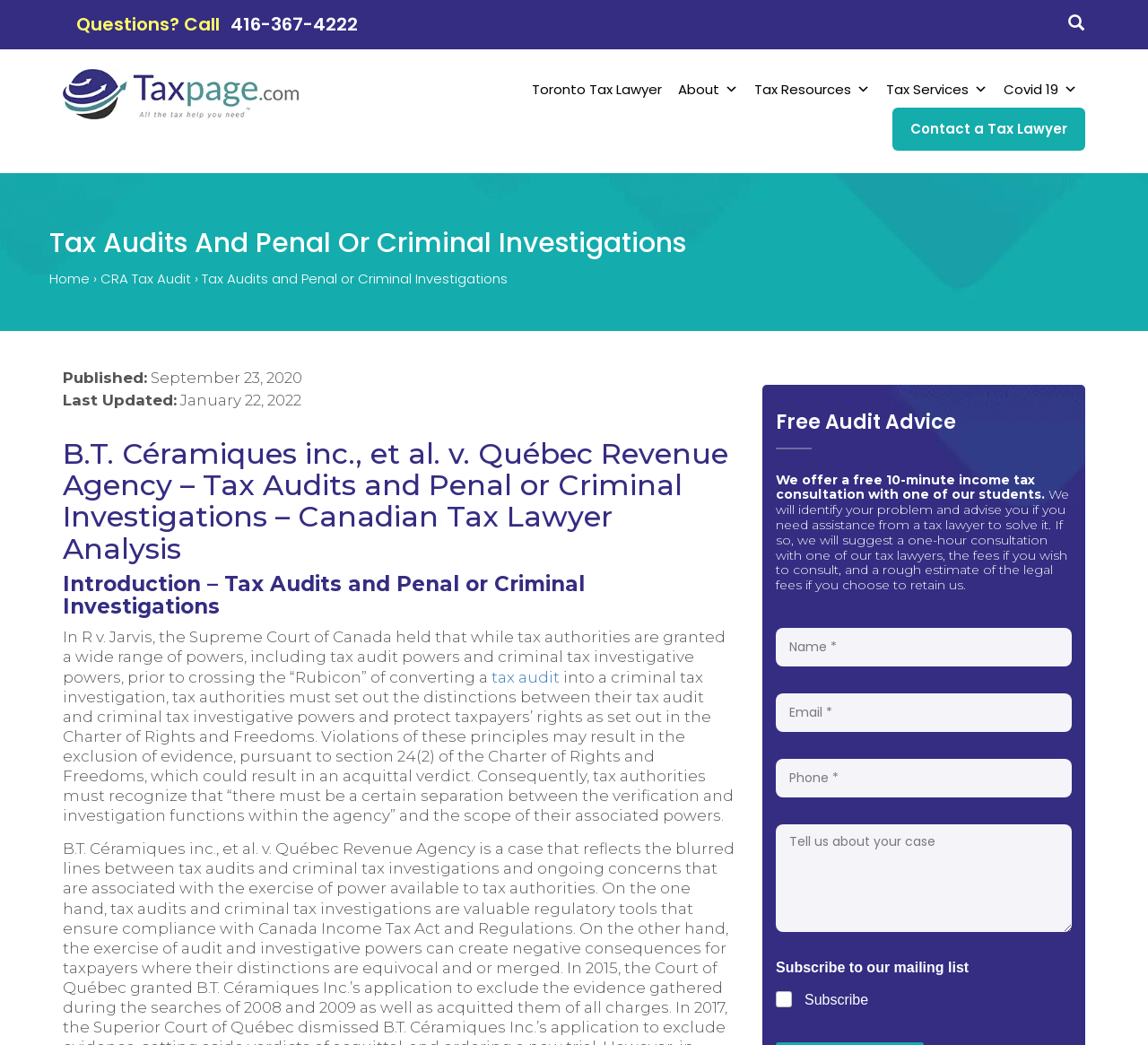Please find the bounding box coordinates for the clickable element needed to perform this instruction: "Get free audit advice".

[0.676, 0.394, 0.934, 0.43]